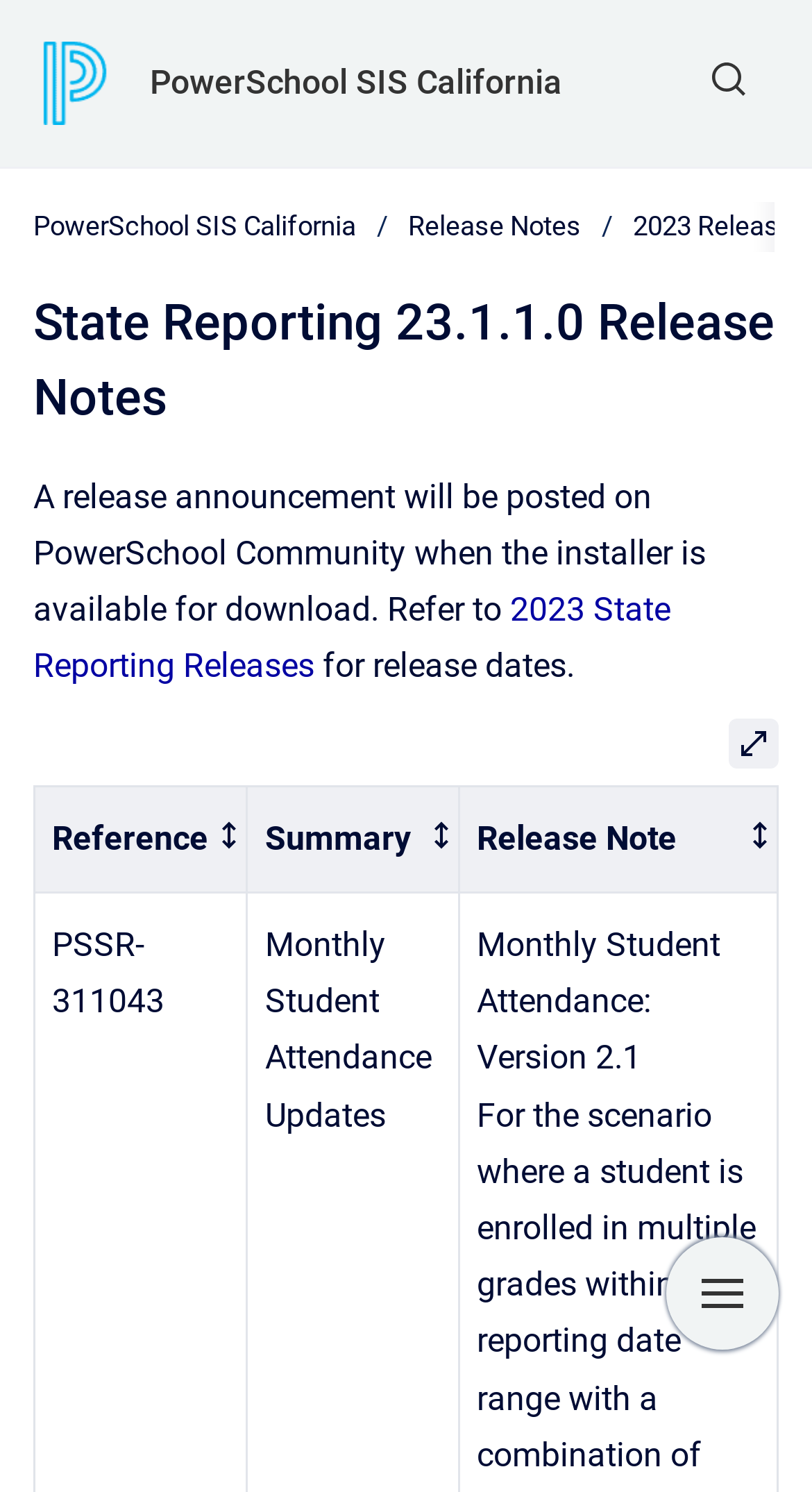Using the description "Release Notes", locate and provide the bounding box of the UI element.

[0.503, 0.138, 0.715, 0.165]